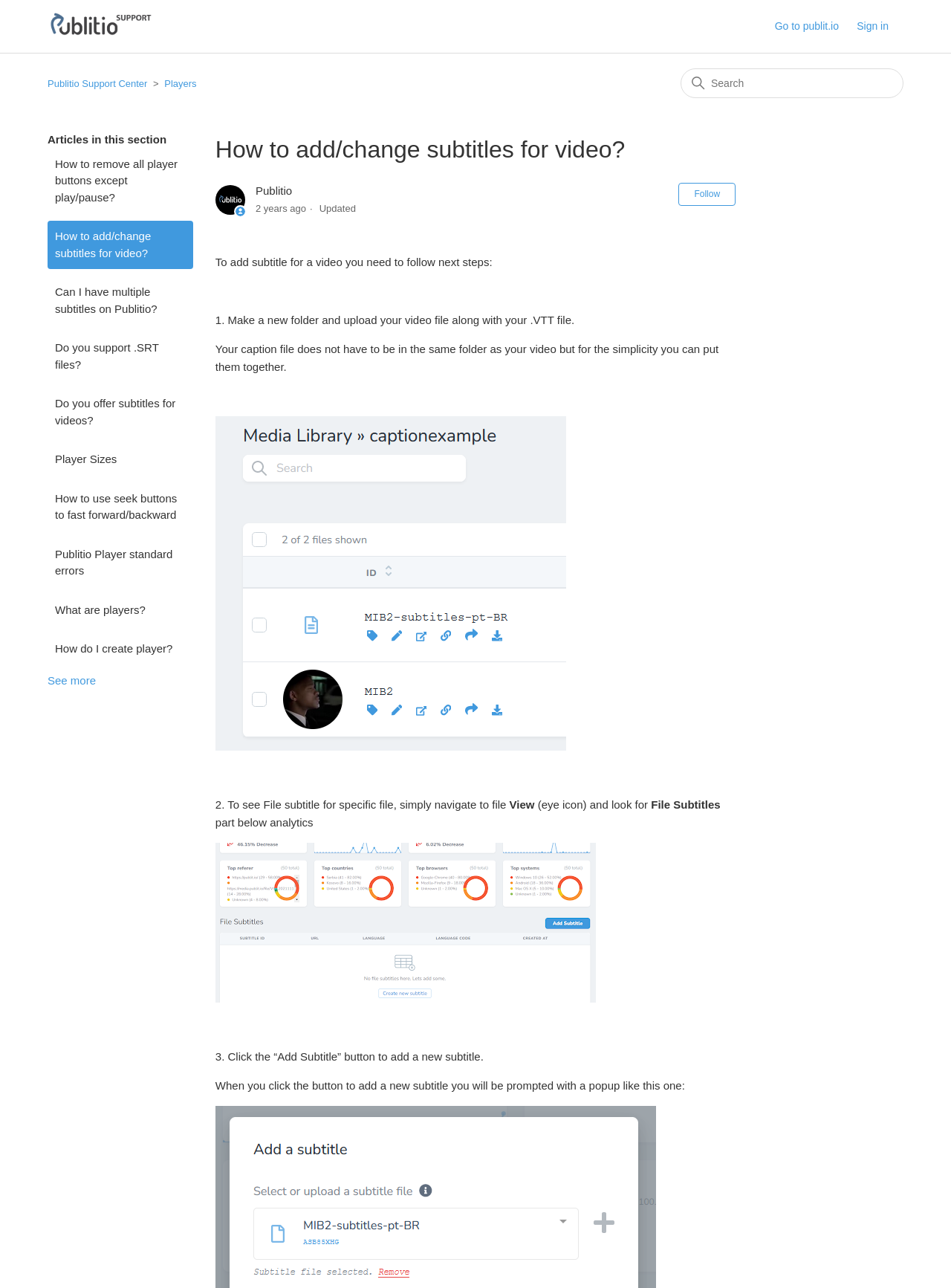Locate the bounding box coordinates of the element that needs to be clicked to carry out the instruction: "Click on How to remove all player buttons except play/pause?". The coordinates should be given as four float numbers ranging from 0 to 1, i.e., [left, top, right, bottom].

[0.05, 0.115, 0.203, 0.166]